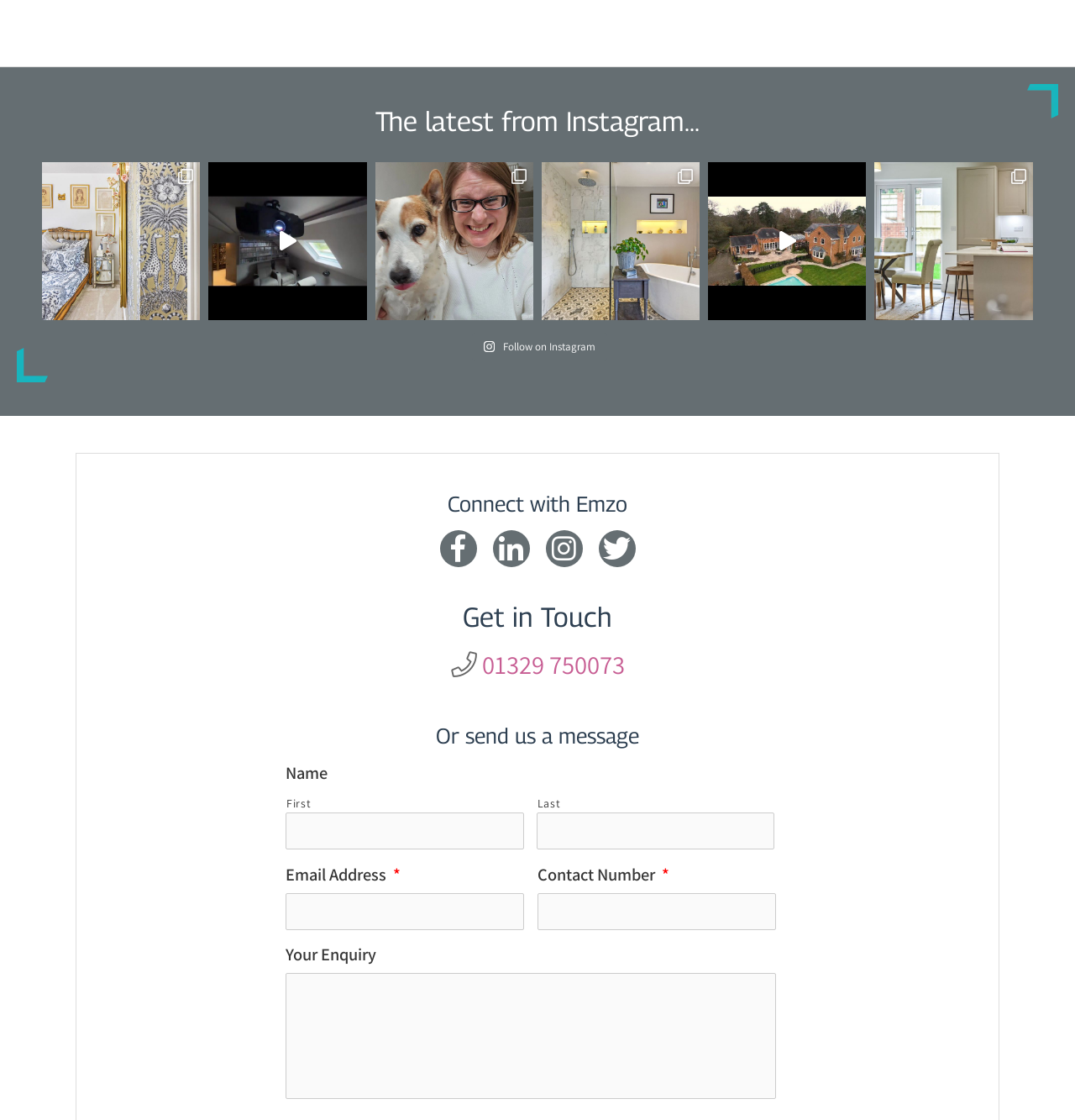Could you determine the bounding box coordinates of the clickable element to complete the instruction: "Send a message"? Provide the coordinates as four float numbers between 0 and 1, i.e., [left, top, right, bottom].

[0.087, 0.646, 0.913, 0.669]